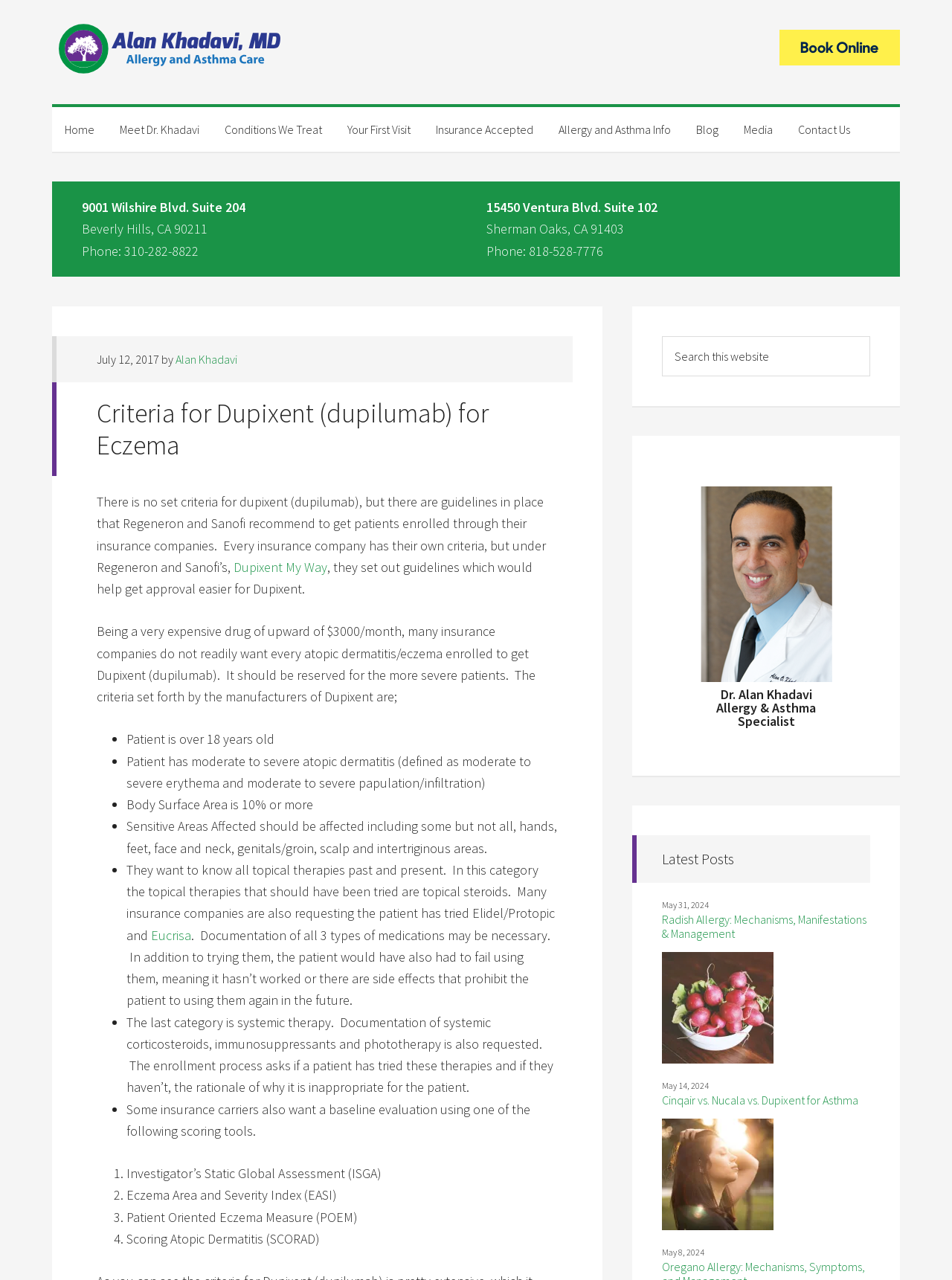What is the name of the doctor featured on the webpage?
Using the visual information, reply with a single word or short phrase.

Dr. Alan Khadavi